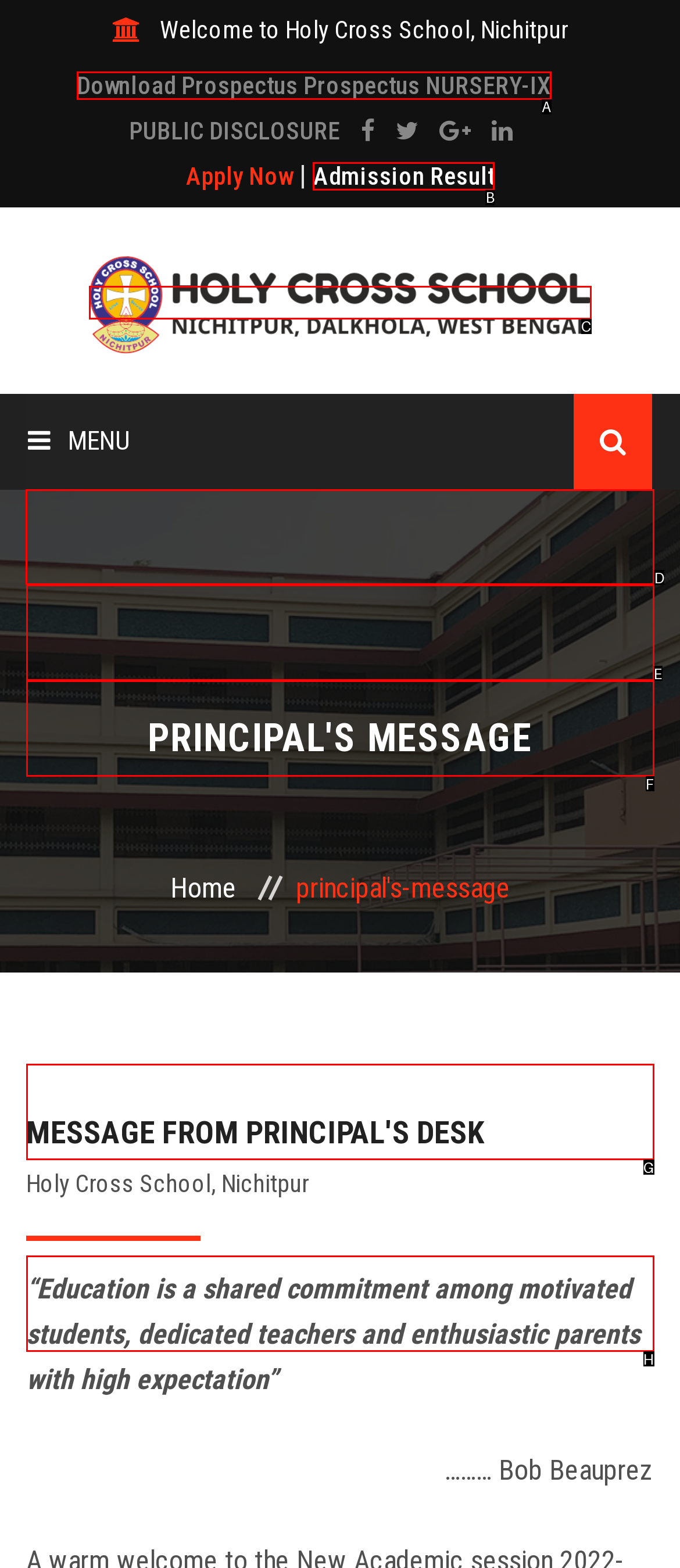Determine which option you need to click to execute the following task: Go to Home. Provide your answer as a single letter.

D